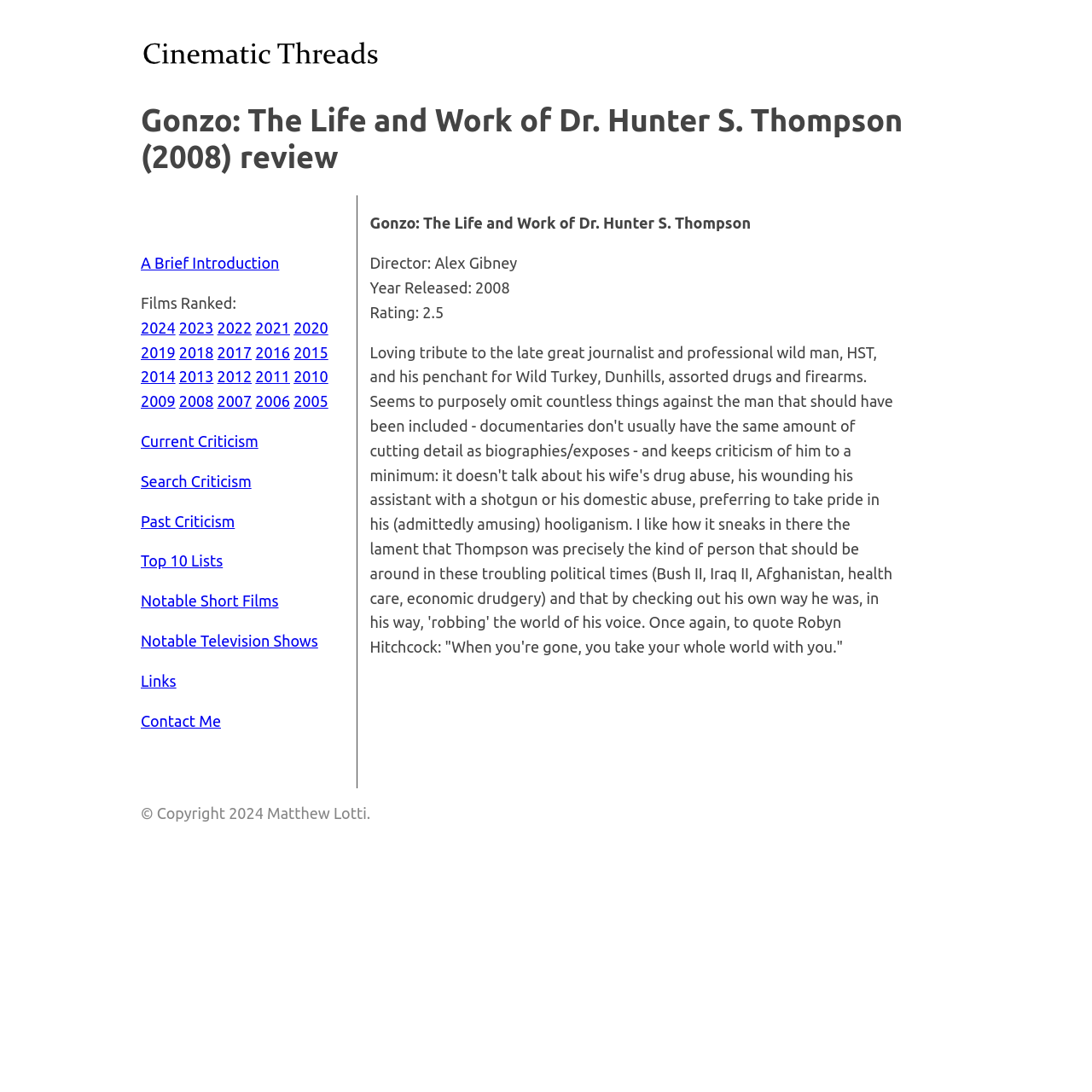Find the bounding box coordinates of the clickable element required to execute the following instruction: "Read the review of 'Gonzo: The Life and Work of Dr. Hunter S. Thompson'". Provide the coordinates as four float numbers between 0 and 1, i.e., [left, top, right, bottom].

[0.339, 0.196, 0.688, 0.212]